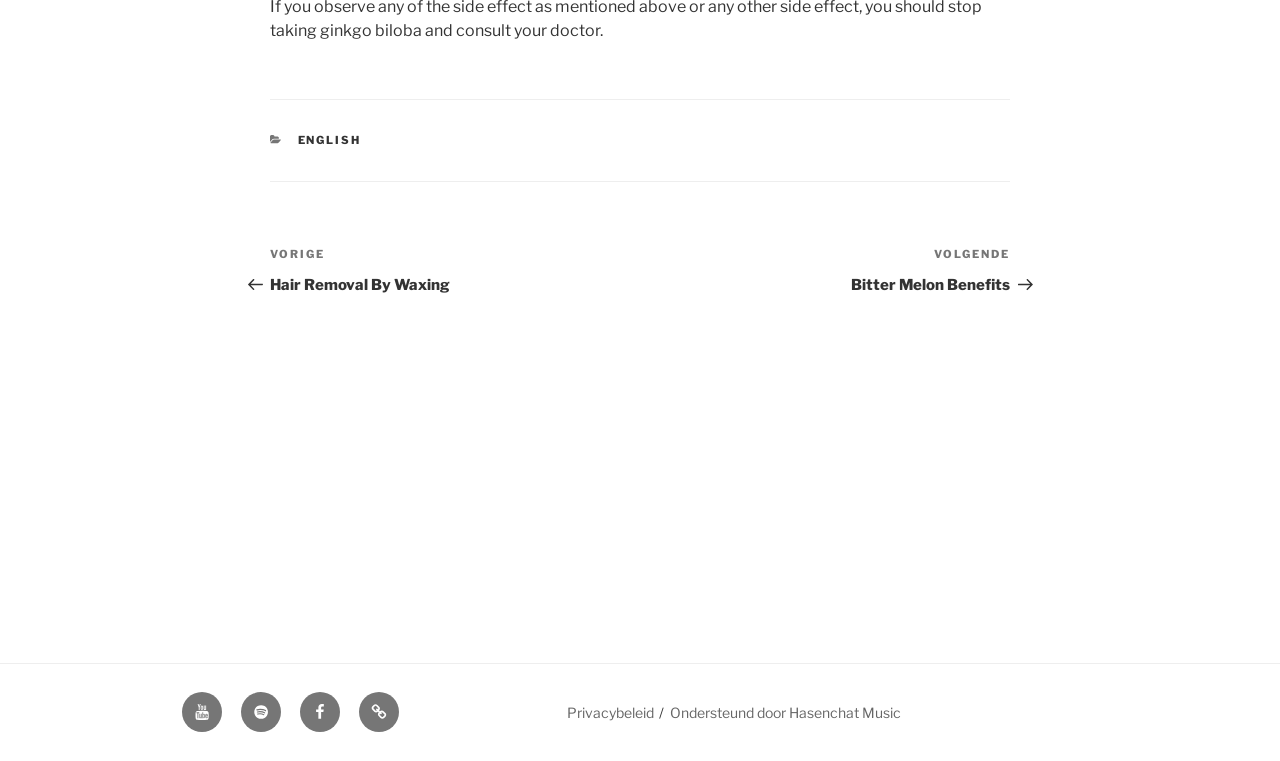How many navigation sections are there?
Relying on the image, give a concise answer in one word or a brief phrase.

2